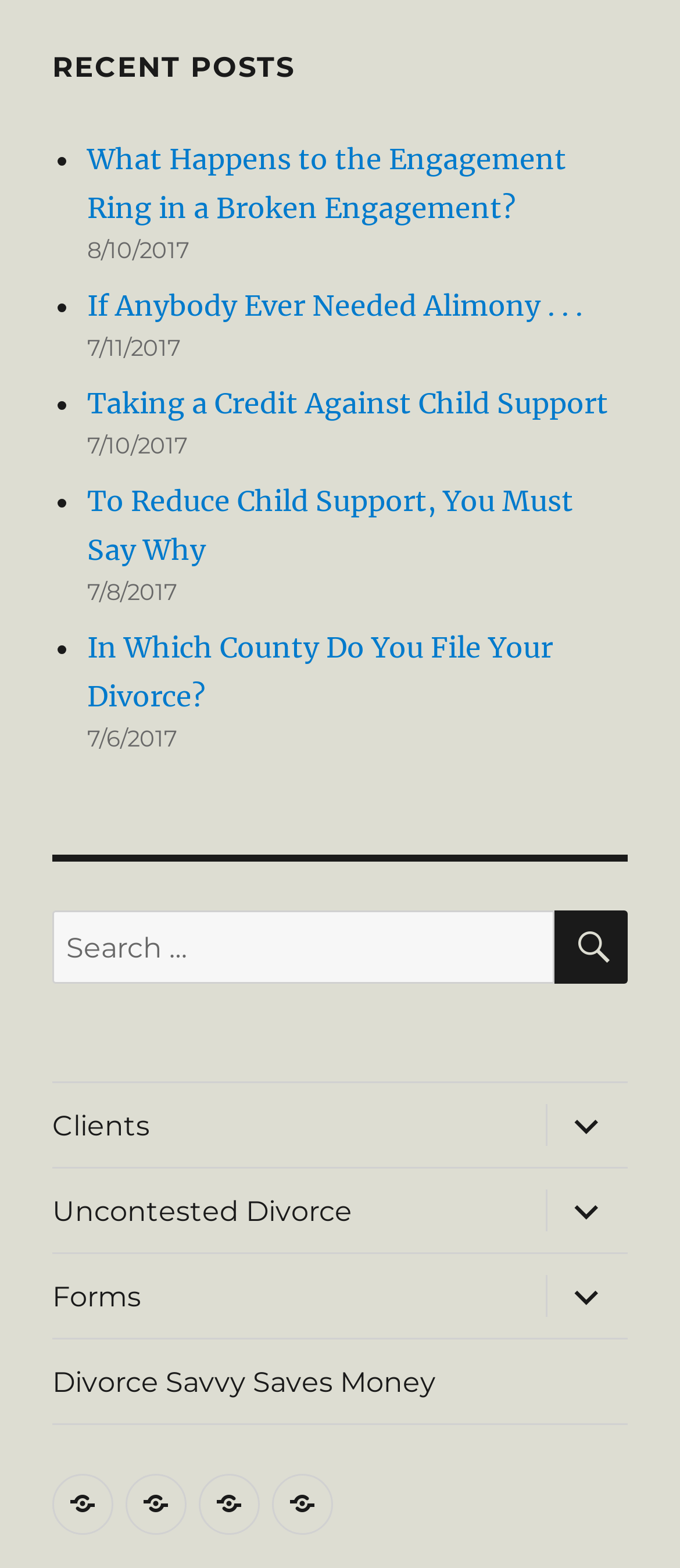Please specify the bounding box coordinates of the clickable region necessary for completing the following instruction: "Expand the 'Uncontested Divorce' menu". The coordinates must consist of four float numbers between 0 and 1, i.e., [left, top, right, bottom].

[0.8, 0.745, 0.923, 0.799]